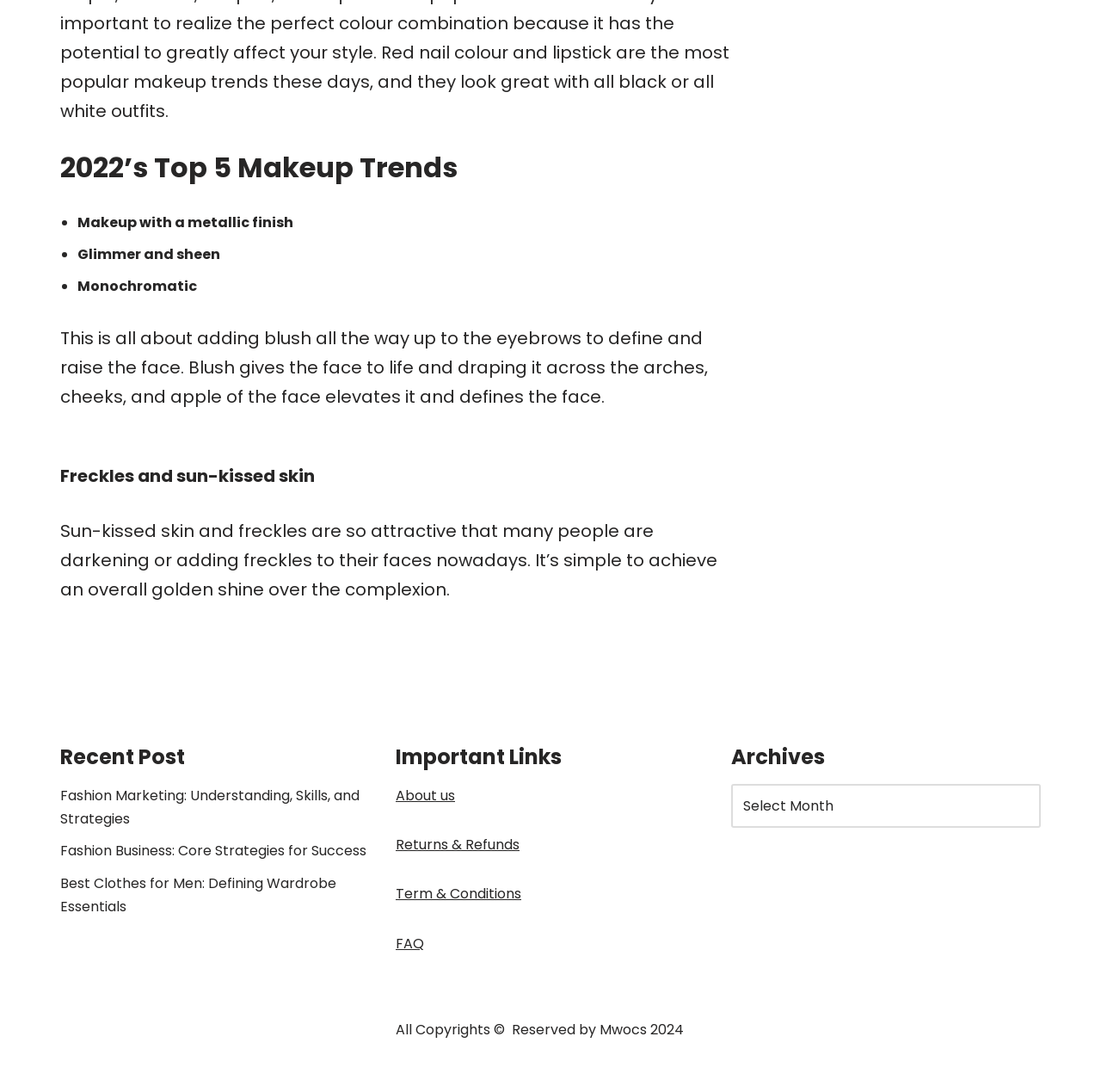Find the bounding box coordinates for the HTML element described in this sentence: "FAQ". Provide the coordinates as four float numbers between 0 and 1, in the format [left, top, right, bottom].

[0.359, 0.855, 0.385, 0.873]